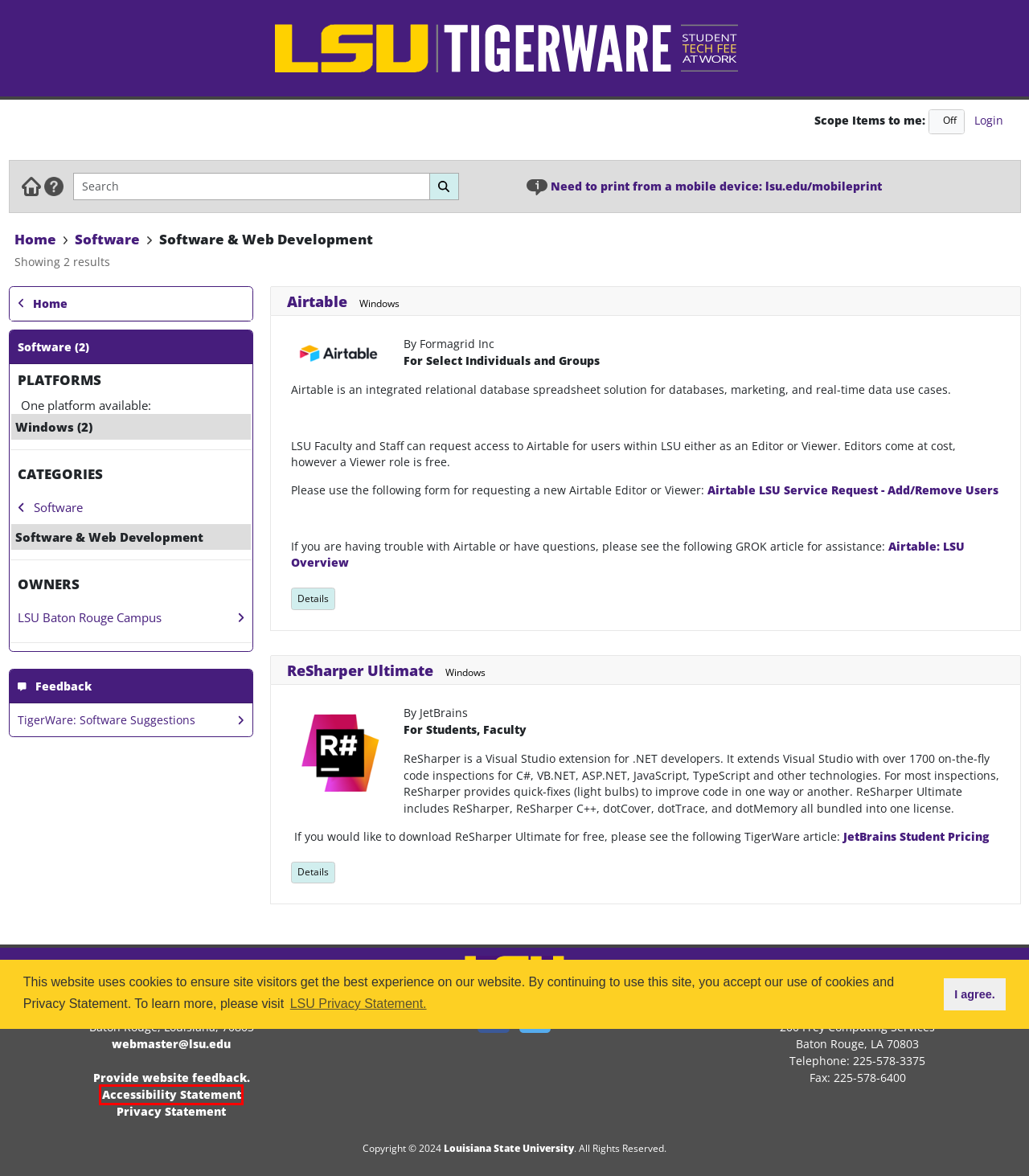Look at the screenshot of a webpage that includes a red bounding box around a UI element. Select the most appropriate webpage description that matches the page seen after clicking the highlighted element. Here are the candidates:
A. Service - Website Feedback
B. TigerWare: Software Suggestions - GROK Knowledge Base
C. Airtable: LSU Overview - GROK Knowledge Base
D. Service - Airtable User Access Request
E. ADA and Accessibility
F. LSU Information Technology Services
G. Welcome to LSU, a top research university | Baton Rouge, La.
H. MobilePrint: LSU Overview - GROK Knowledge Base

E